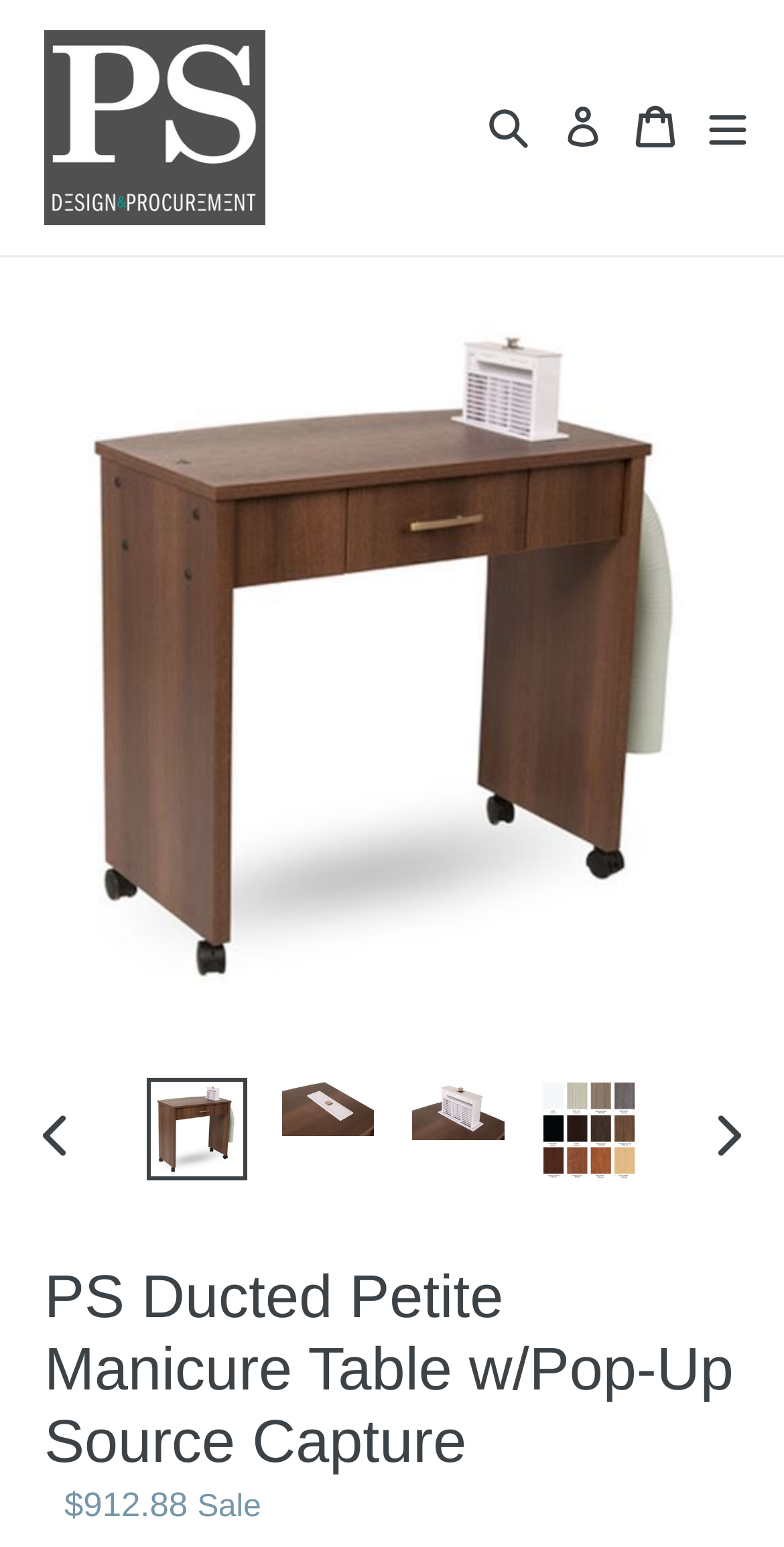How many images are there on this webpage?
Based on the image, give a concise answer in the form of a single word or short phrase.

5